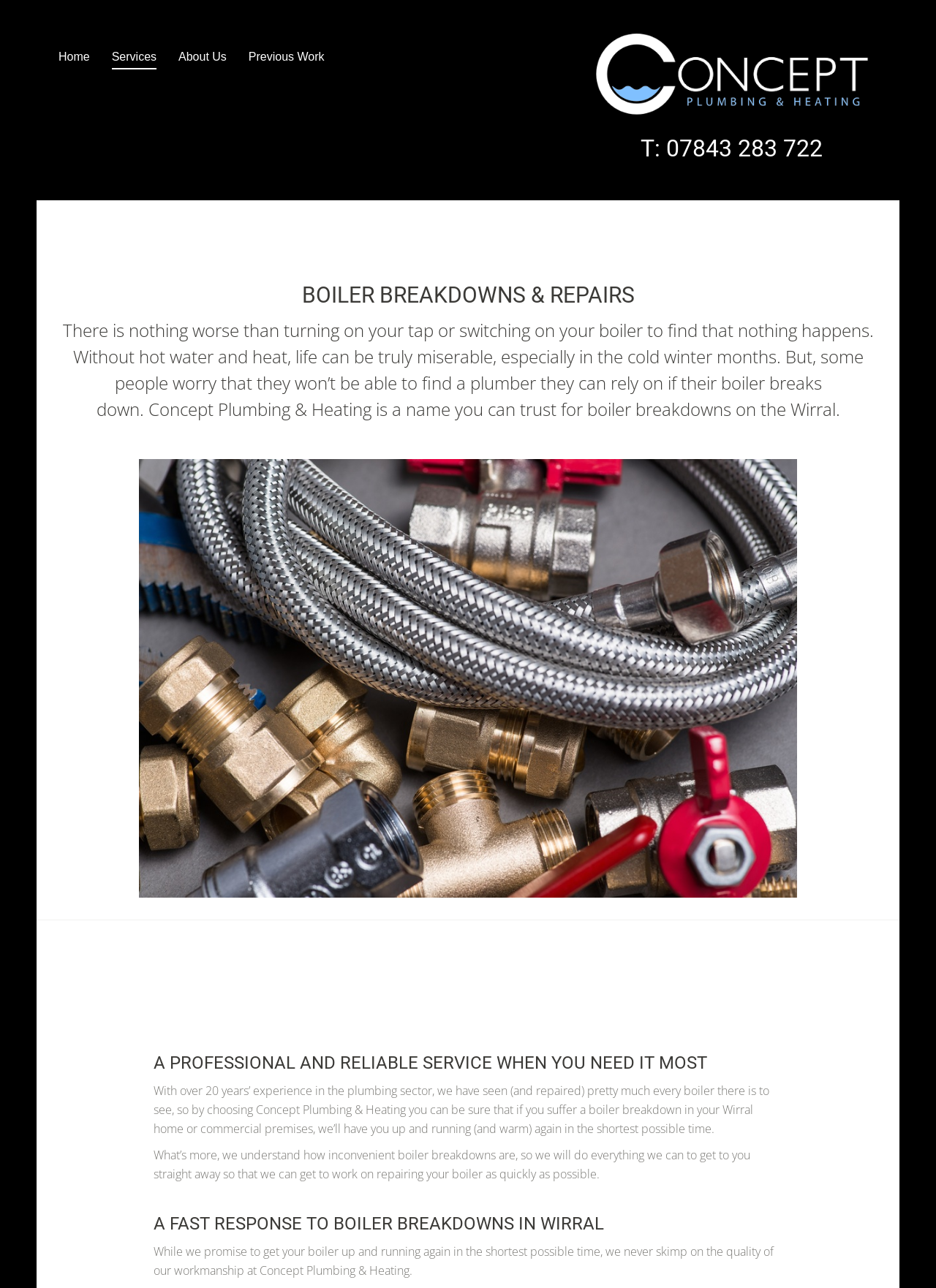Respond with a single word or phrase to the following question:
What is the phone number on the webpage?

07843 283 722